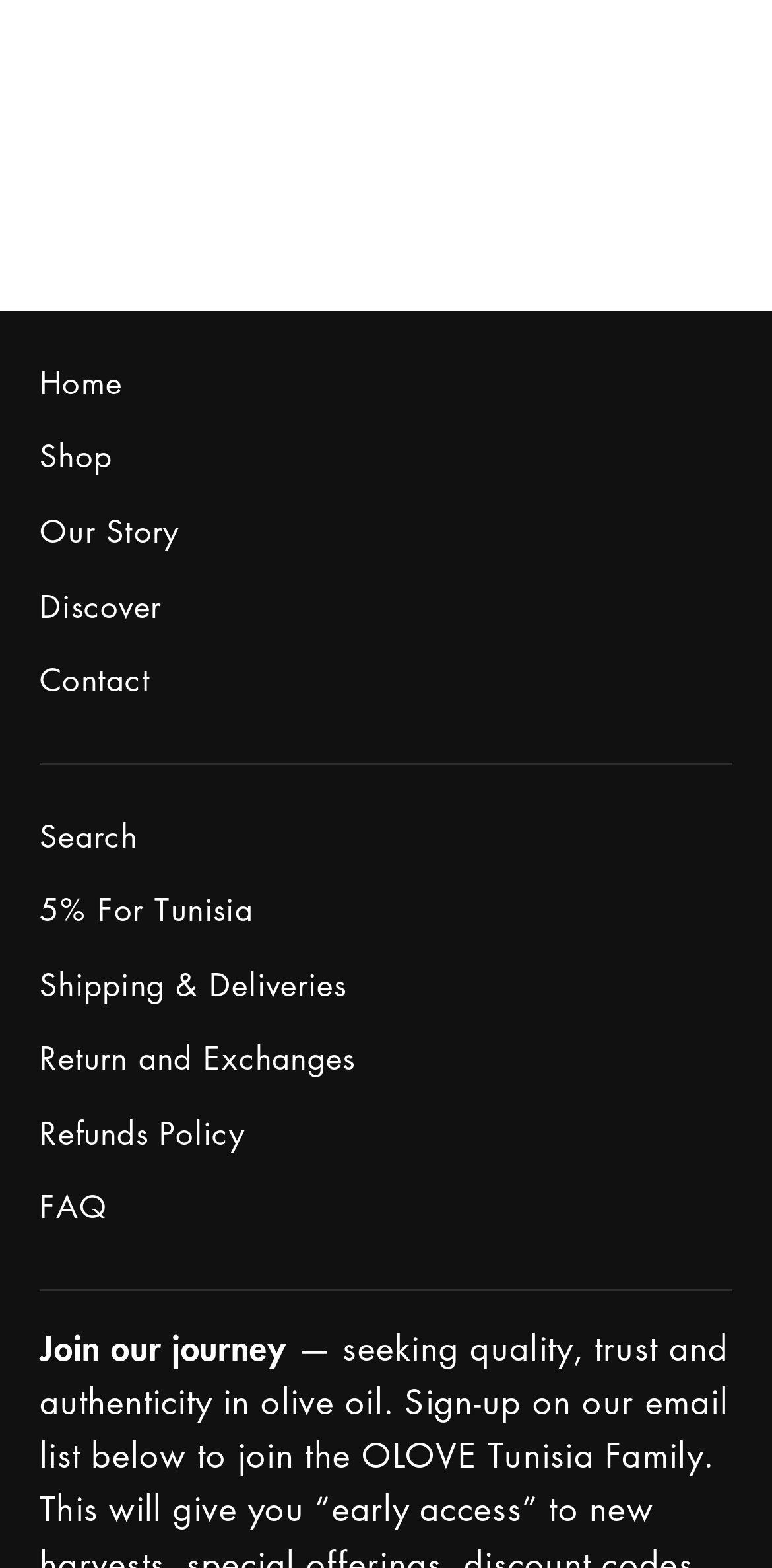Identify the bounding box coordinates of the region that needs to be clicked to carry out this instruction: "learn about our story". Provide these coordinates as four float numbers ranging from 0 to 1, i.e., [left, top, right, bottom].

[0.051, 0.318, 0.949, 0.36]